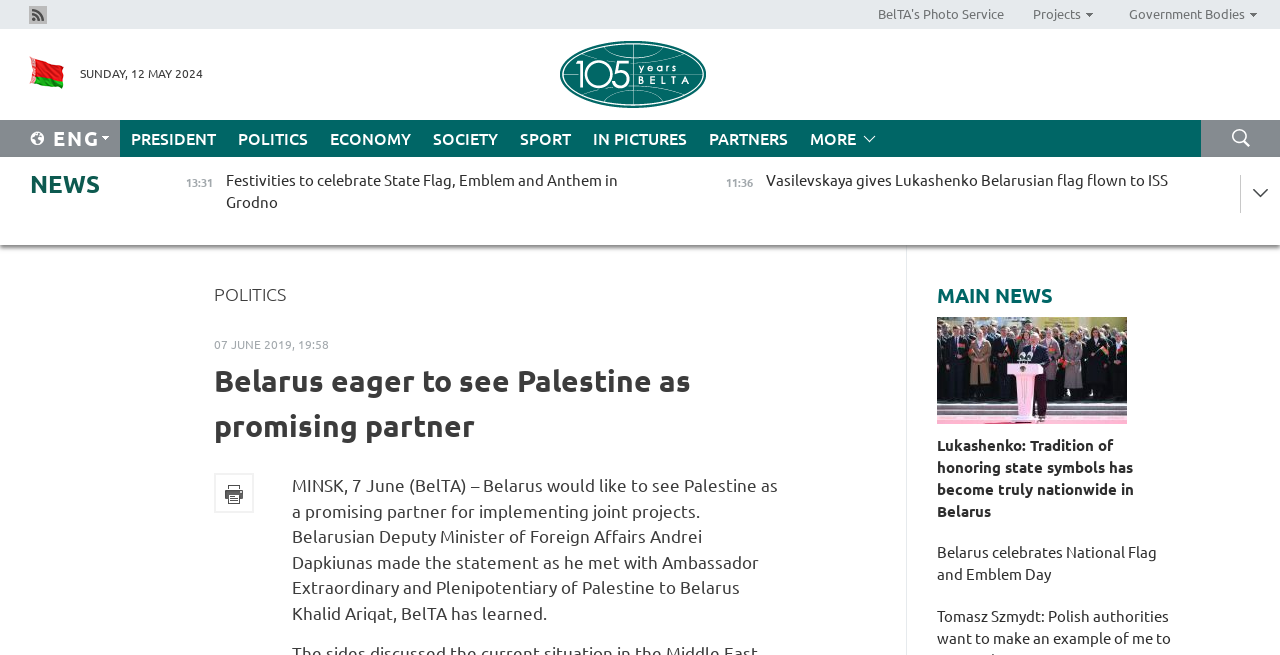Given the description "Government Bodies", provide the bounding box coordinates of the corresponding UI element.

[0.872, 0.0, 0.982, 0.044]